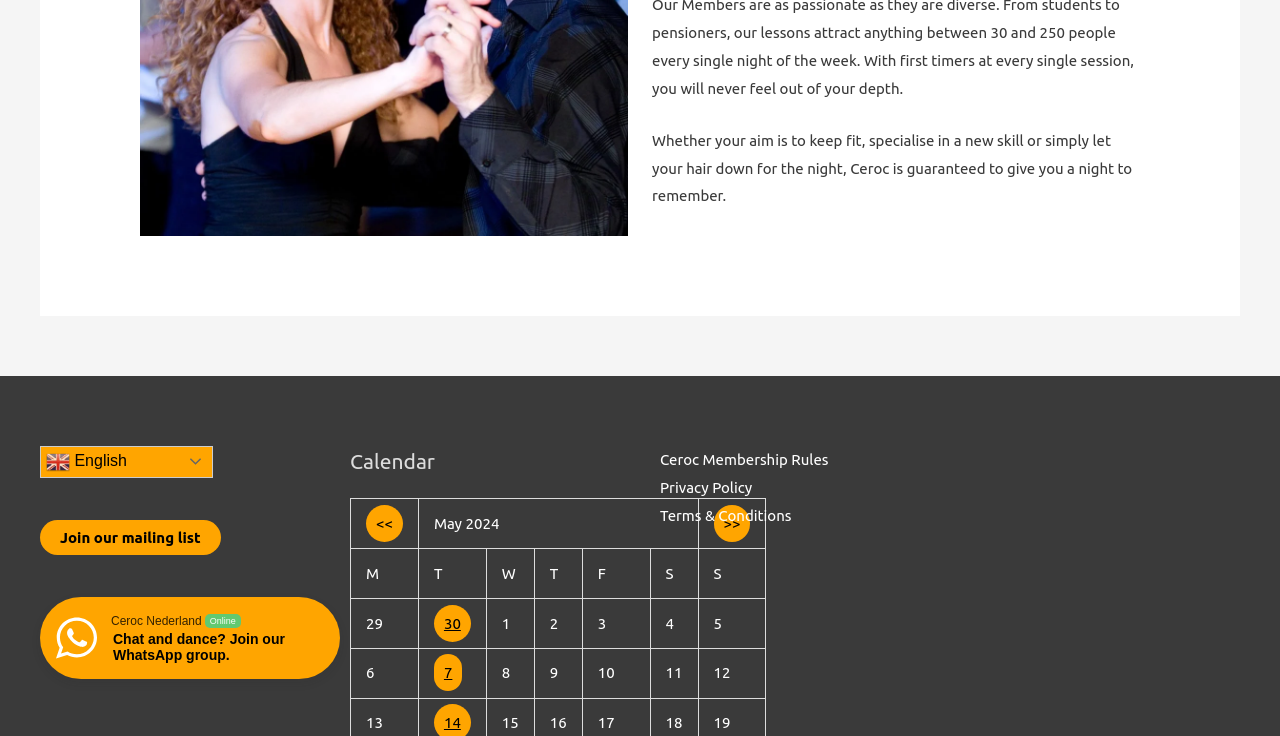Find the bounding box coordinates of the element I should click to carry out the following instruction: "Join the mailing list".

[0.031, 0.706, 0.172, 0.754]